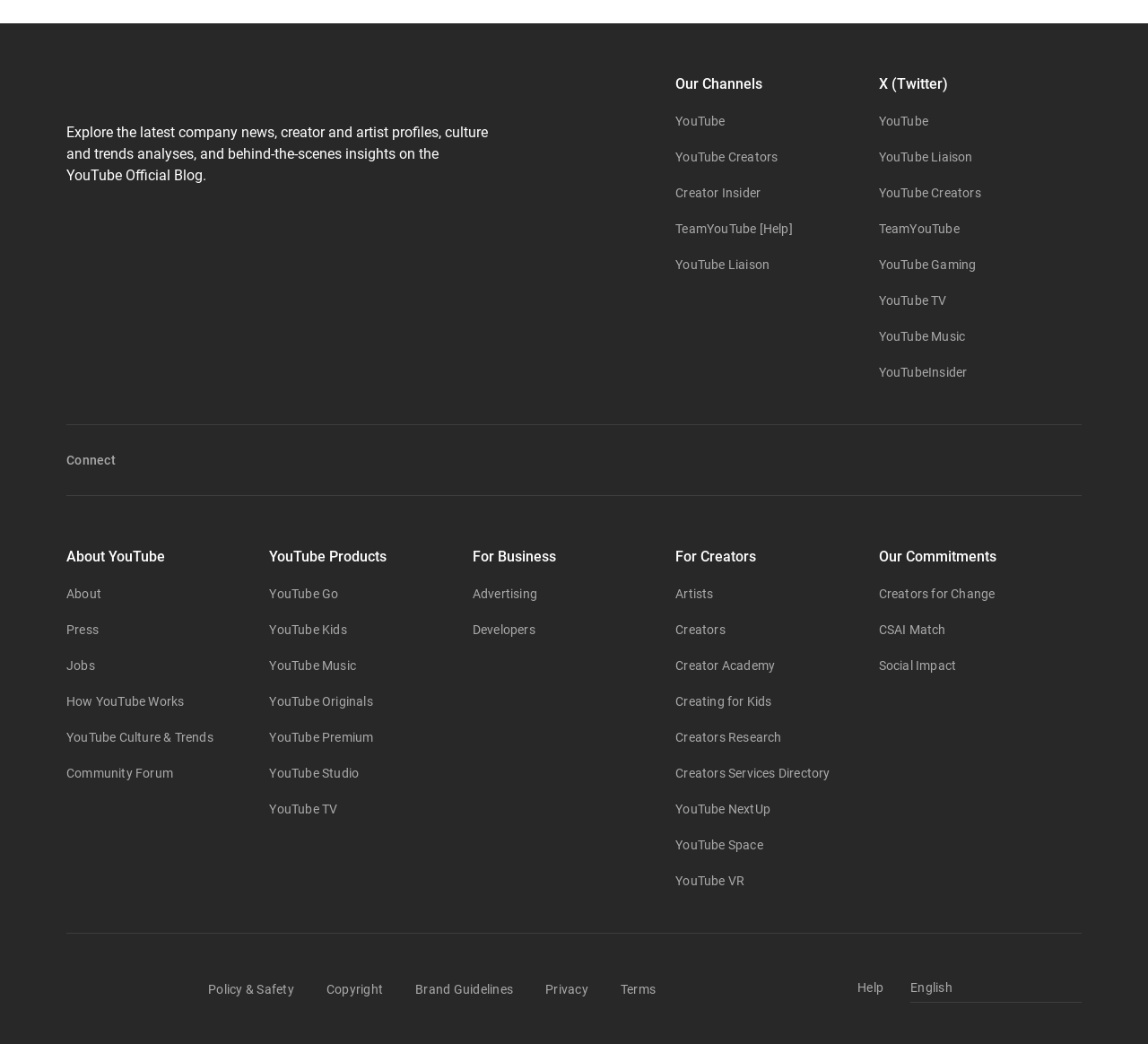Analyze the image and provide a detailed answer to the question: How many social media links are there?

There are two social media links, which are Instagram and Facebook, located at the top right corner of the webpage, indicated by the image elements with descriptions '' and ''.